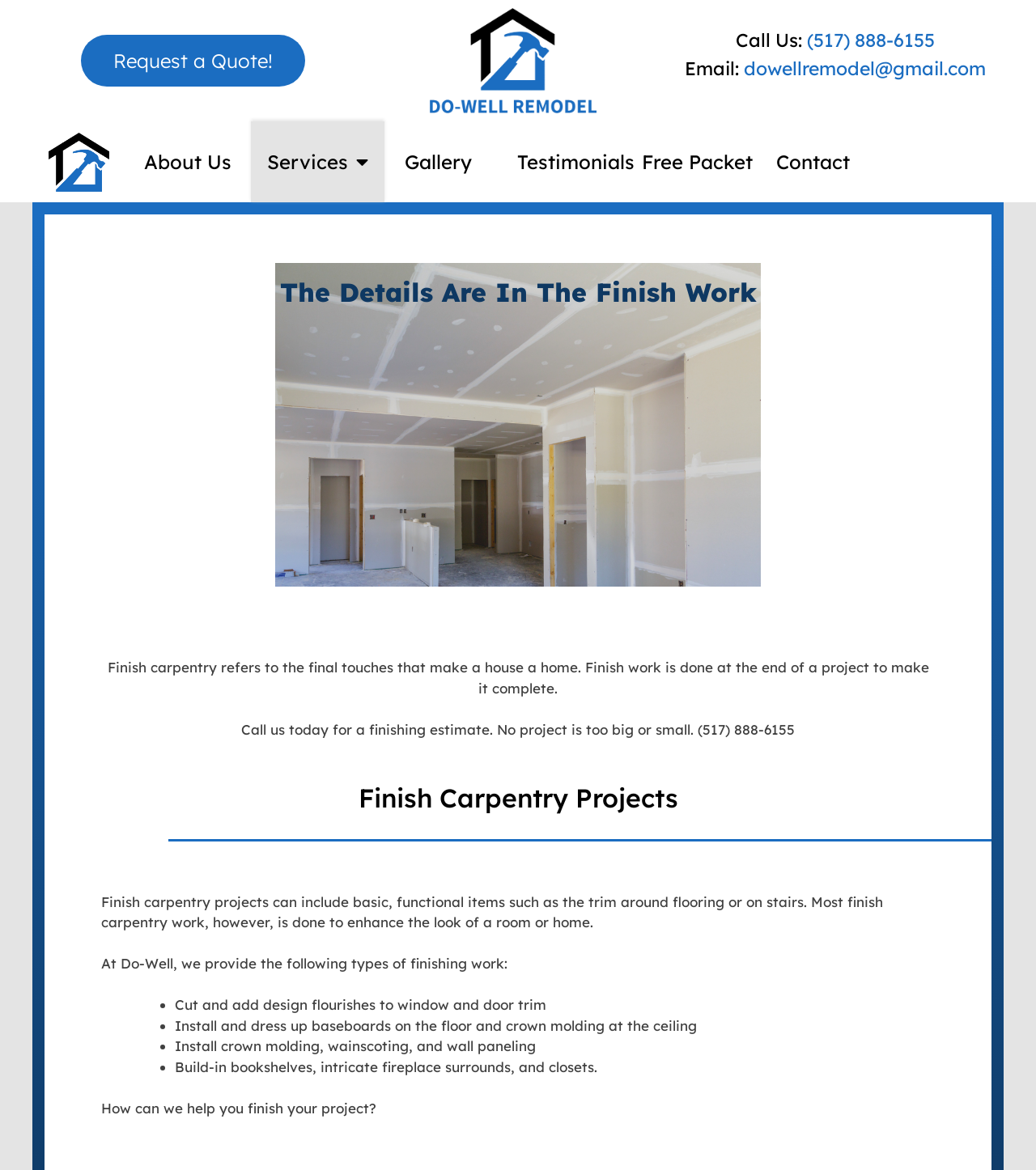Please identify the bounding box coordinates of the clickable area that will fulfill the following instruction: "Learn about the services". The coordinates should be in the format of four float numbers between 0 and 1, i.e., [left, top, right, bottom].

[0.242, 0.104, 0.371, 0.173]